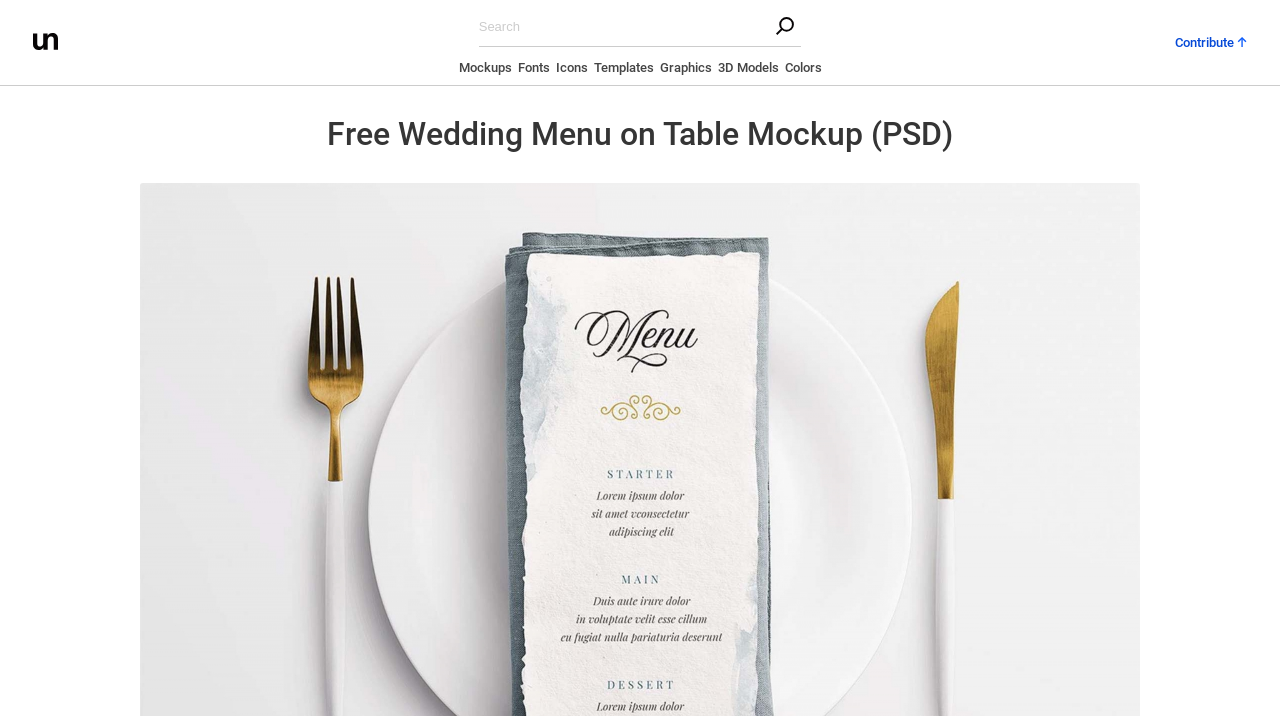Can users contribute to this webpage? Refer to the image and provide a one-word or short phrase answer.

Yes